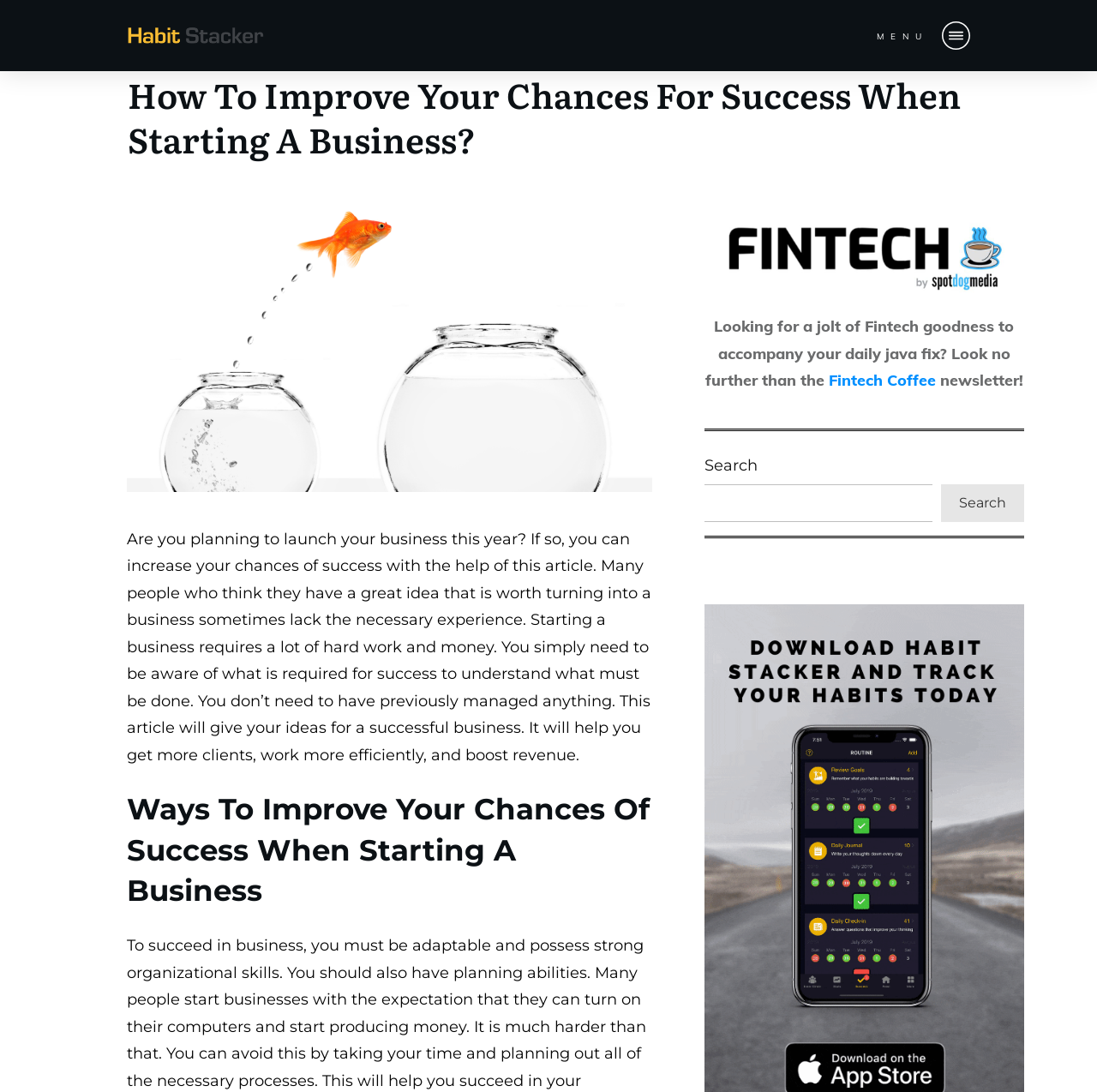Identify the bounding box coordinates of the clickable region necessary to fulfill the following instruction: "Share this post on LinkedIn". The bounding box coordinates should be four float numbers between 0 and 1, i.e., [left, top, right, bottom].

[0.734, 0.939, 0.857, 0.97]